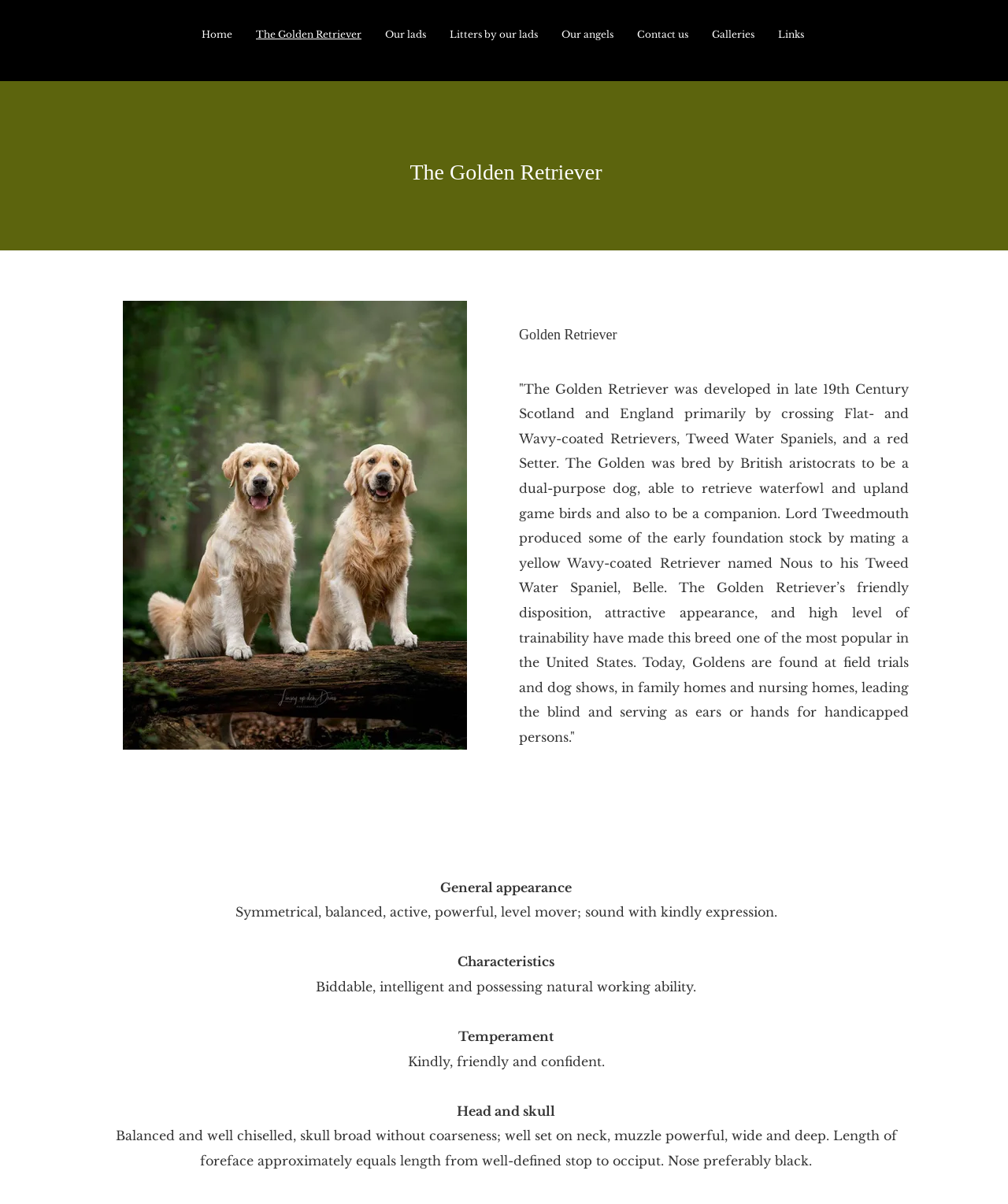Refer to the image and provide a thorough answer to this question:
What is the breed of dog described on this webpage?

Based on the webpage content, specifically the heading 'The Golden Retriever' and the text 'The Golden Retriever was developed in late 19th Century Scotland and England...', it is clear that the webpage is about the Golden Retriever breed of dog.